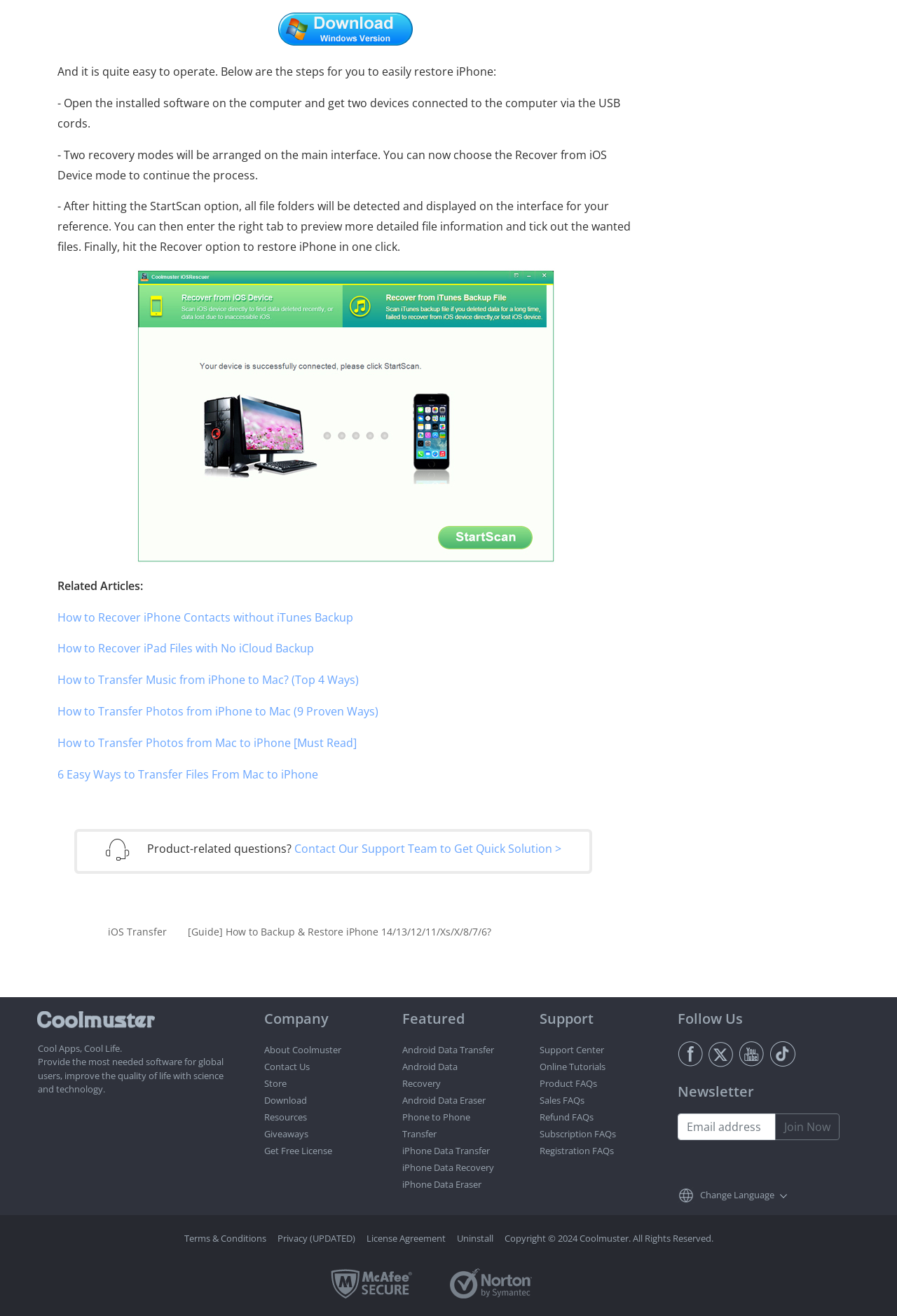Find the bounding box coordinates for the area you need to click to carry out the instruction: "Read the 'Related Articles'". The coordinates should be four float numbers between 0 and 1, indicated as [left, top, right, bottom].

[0.064, 0.439, 0.159, 0.451]